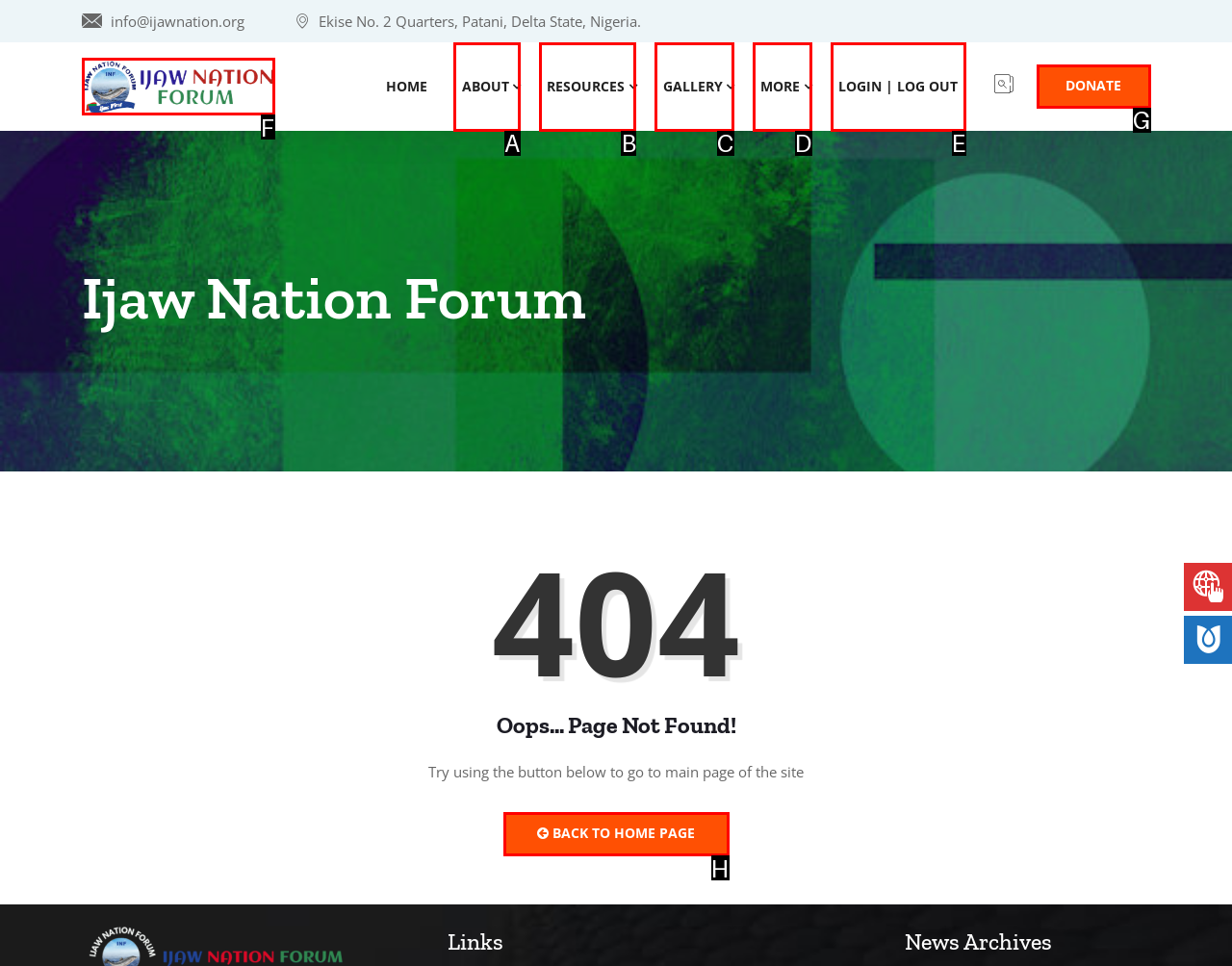Select the letter that corresponds to the UI element described as: parent_node: HOME
Answer by providing the letter from the given choices.

F